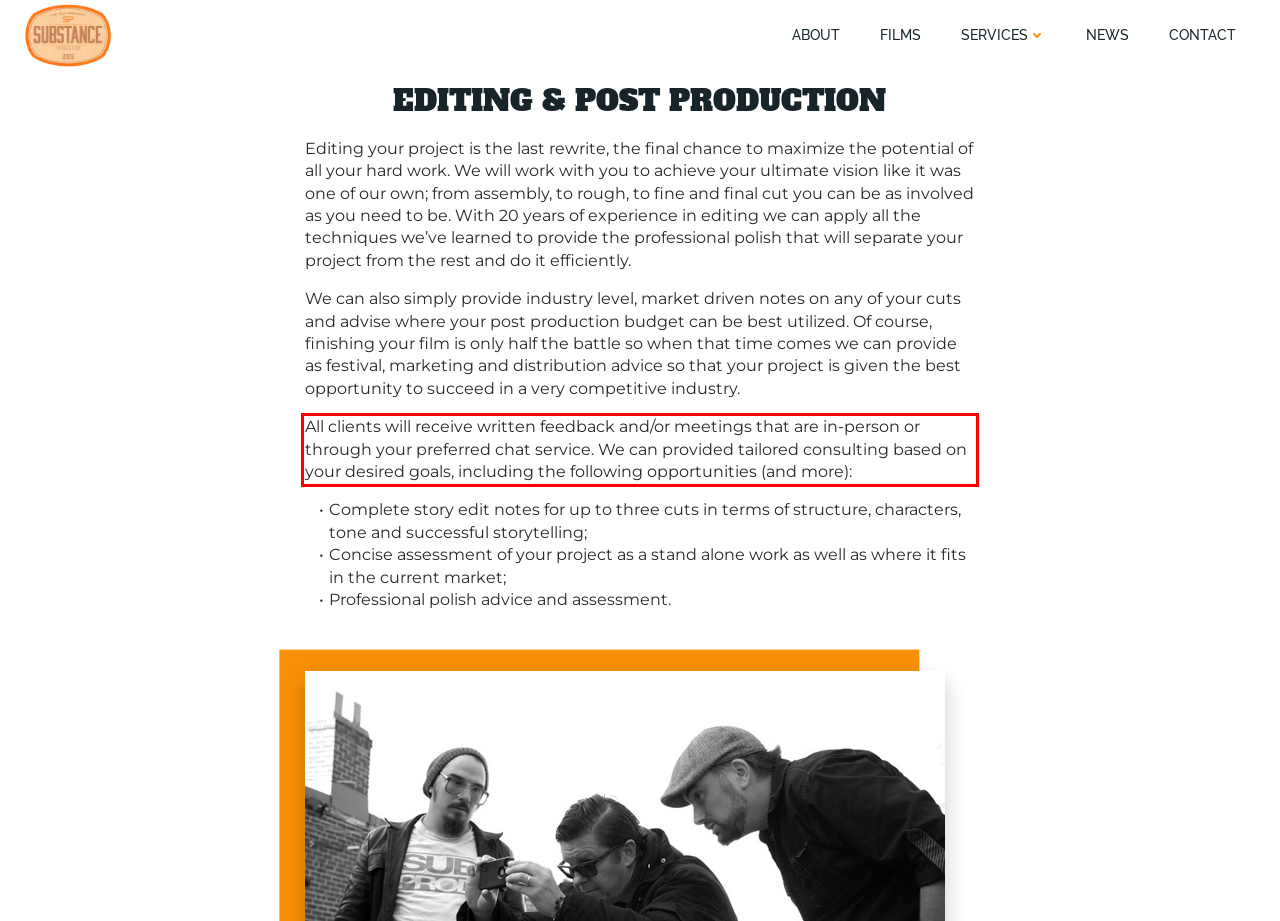Please perform OCR on the text content within the red bounding box that is highlighted in the provided webpage screenshot.

All clients will receive written feedback and/or meetings that are in-person or through your preferred chat service. We can provided tailored consulting based on your desired goals, including the following opportunities (and more):